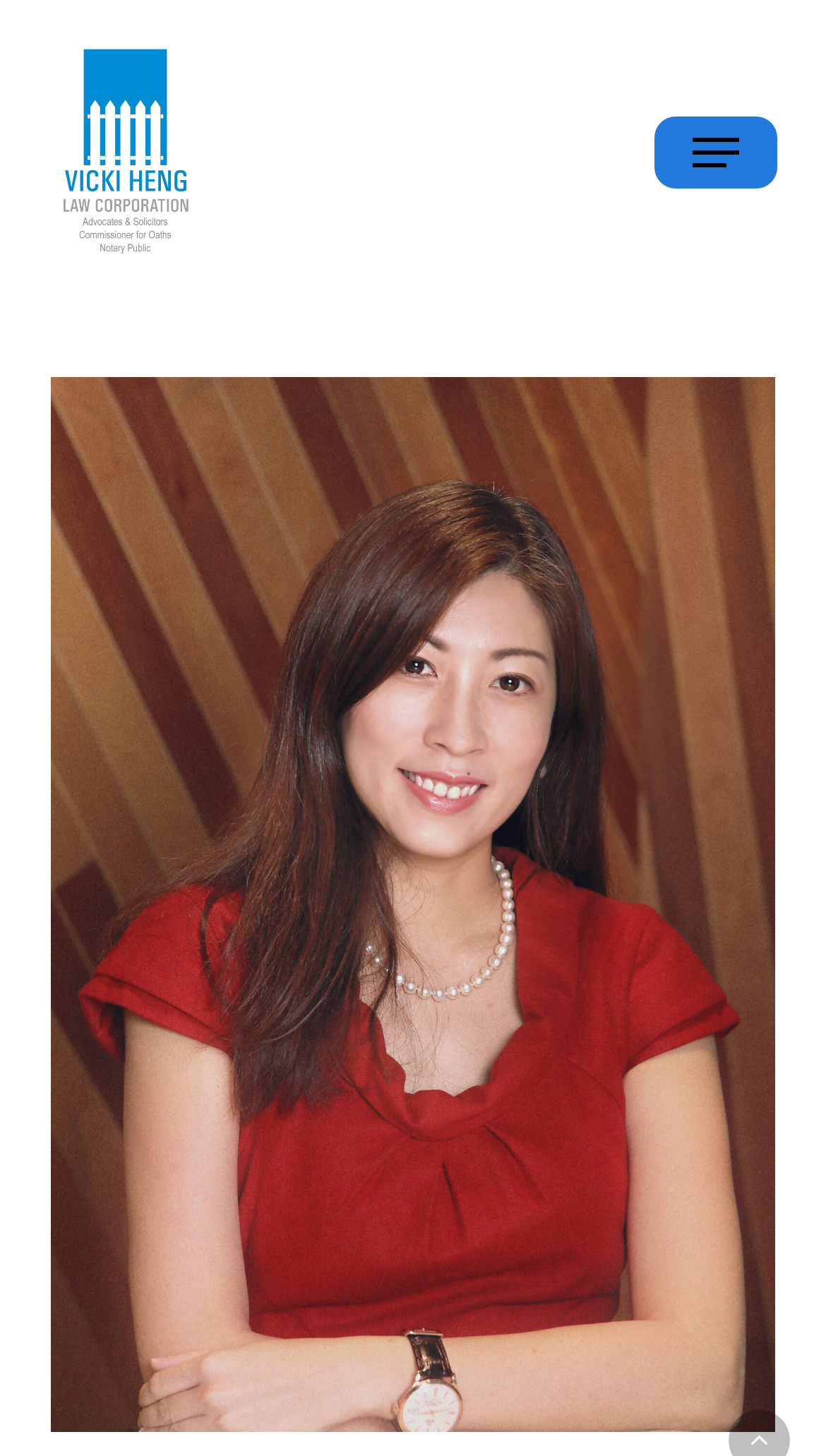Locate the bounding box of the UI element defined by this description: "Menu". The coordinates should be given as four float numbers between 0 and 1, formatted as [left, top, right, bottom].

[0.791, 0.09, 0.94, 0.119]